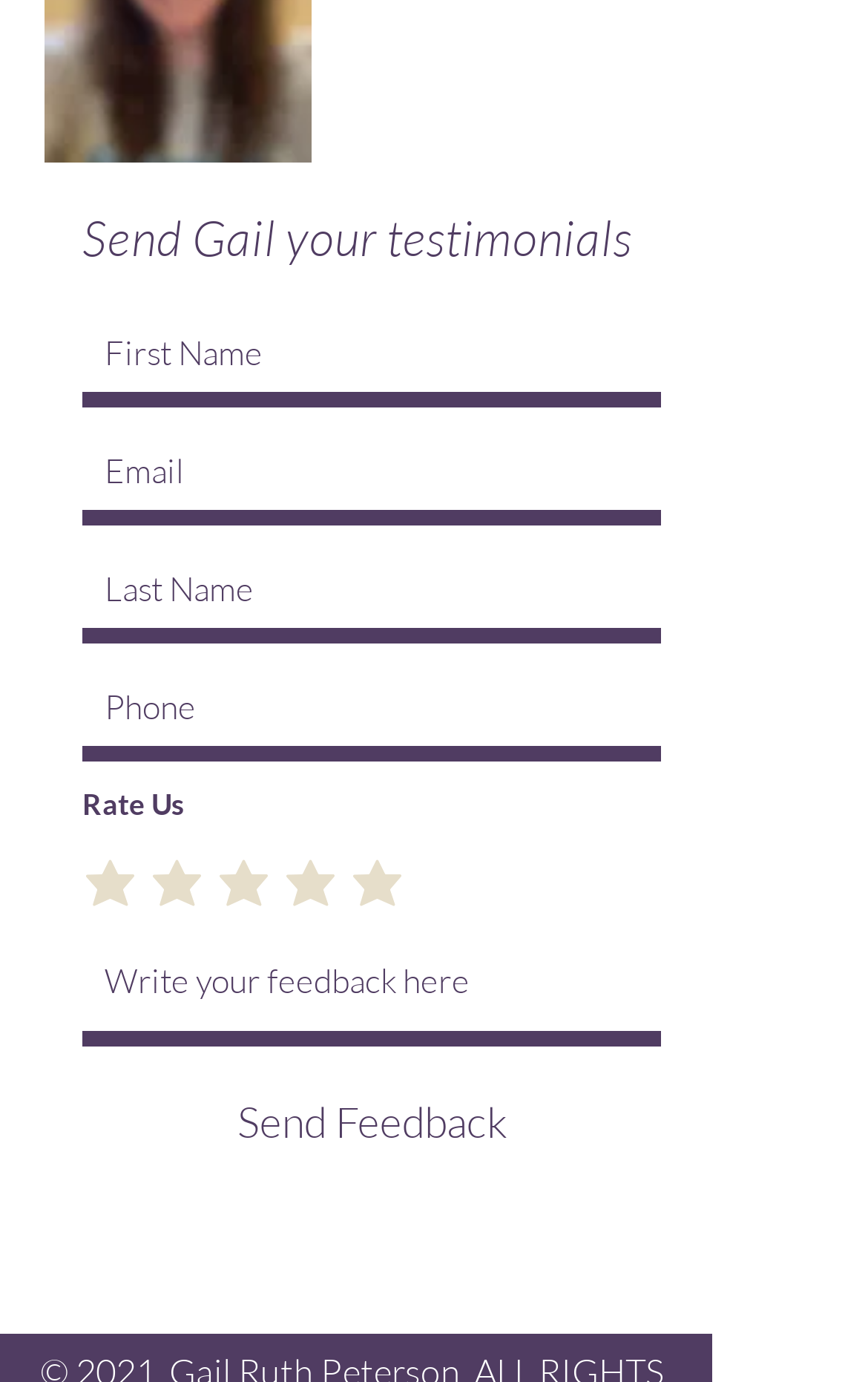Provide the bounding box coordinates for the area that should be clicked to complete the instruction: "Click send feedback".

[0.223, 0.773, 0.633, 0.851]